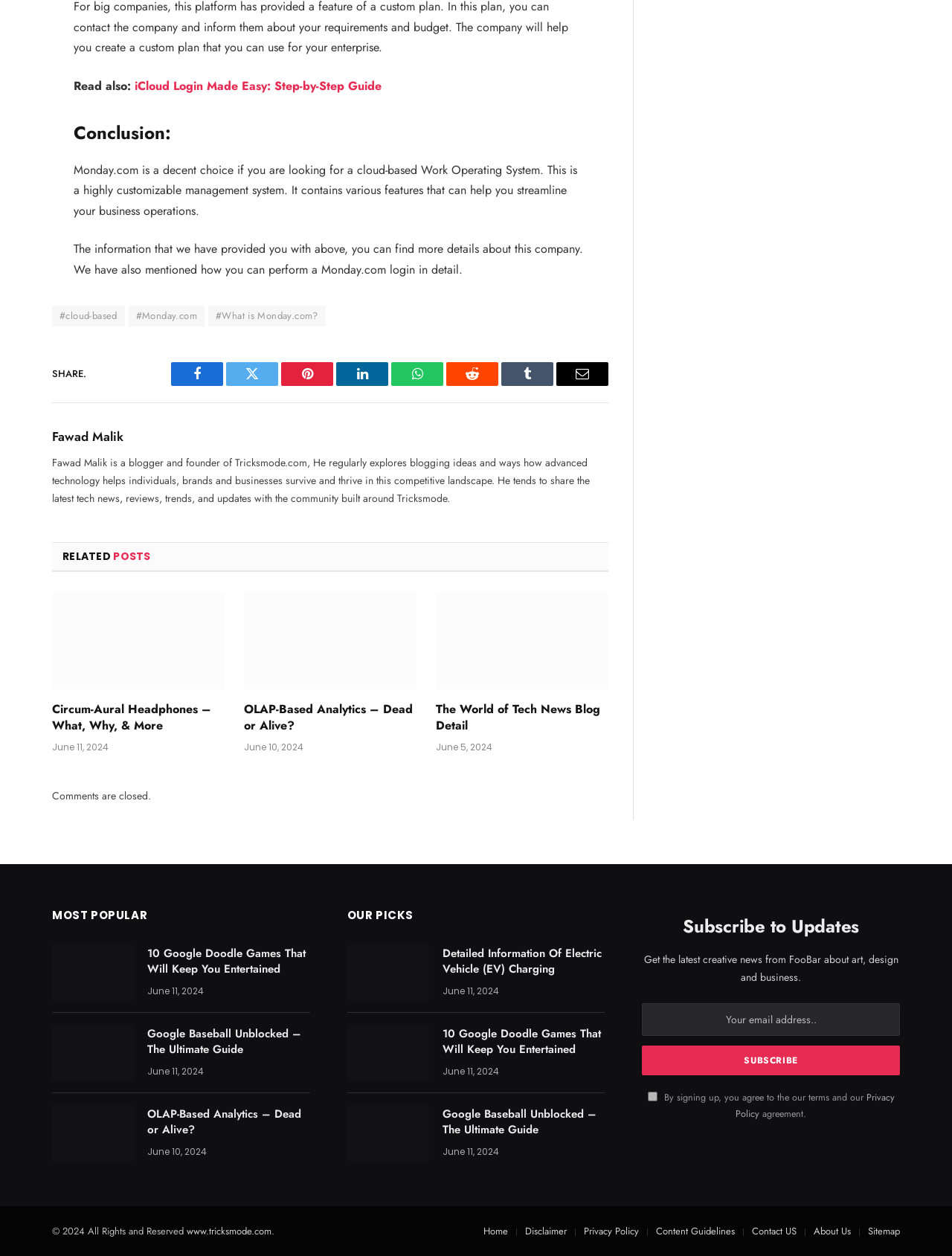Please find the bounding box coordinates of the element that must be clicked to perform the given instruction: "Share on Facebook". The coordinates should be four float numbers from 0 to 1, i.e., [left, top, right, bottom].

[0.18, 0.288, 0.234, 0.307]